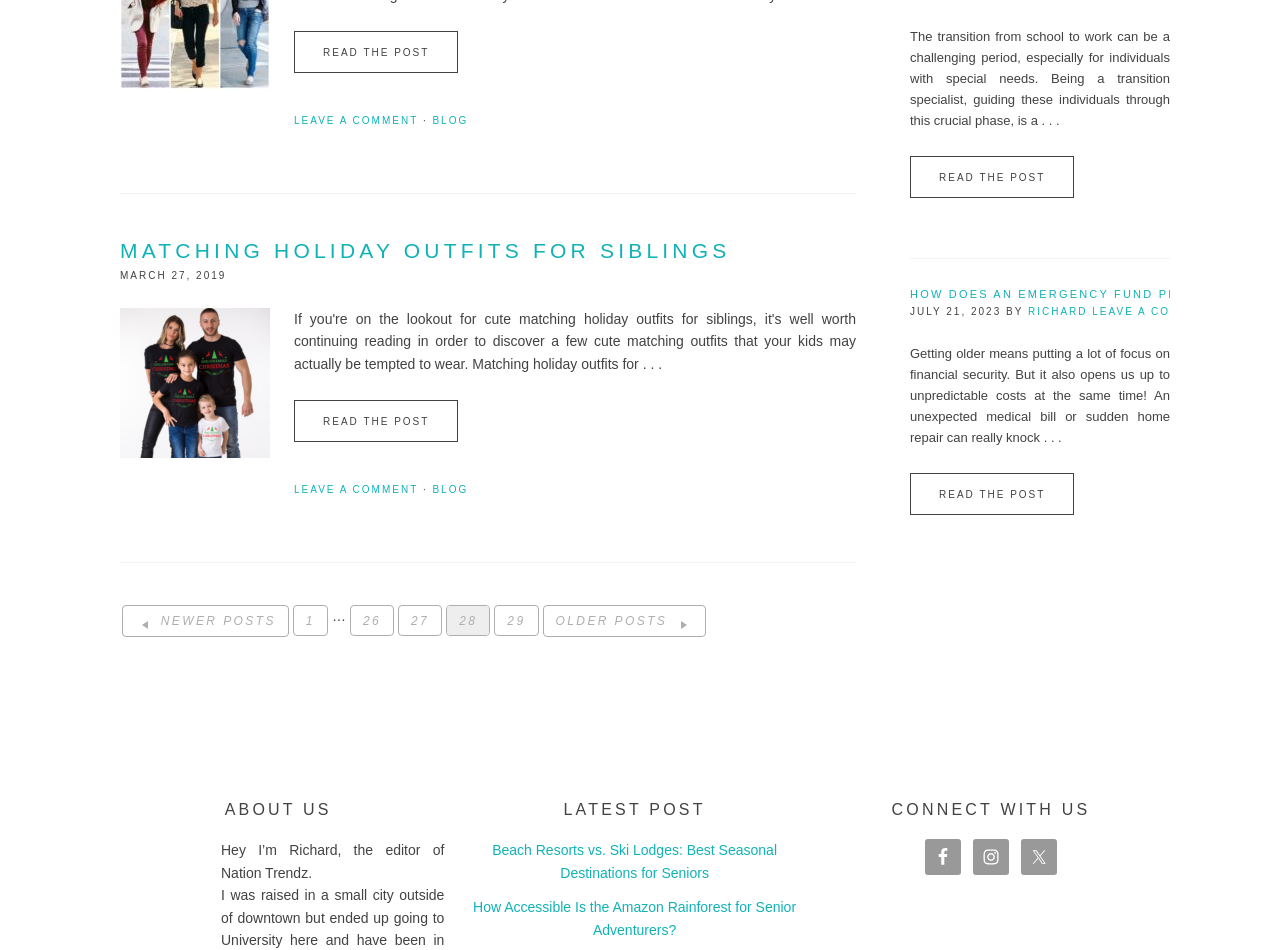Find the bounding box coordinates for the element that must be clicked to complete the instruction: "Read about millet growing conditions 2021". The coordinates should be four float numbers between 0 and 1, indicated as [left, top, right, bottom].

None